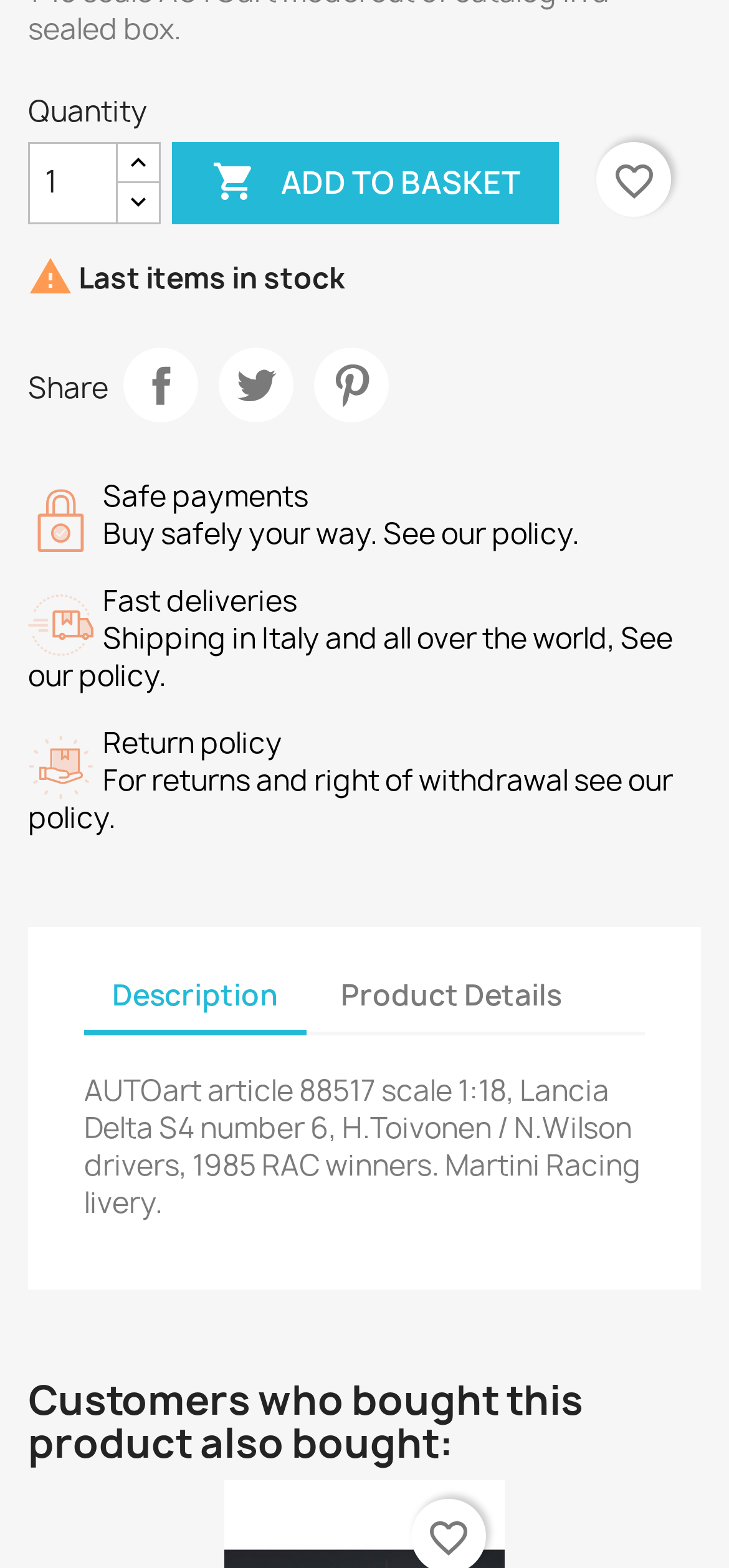Please mark the clickable region by giving the bounding box coordinates needed to complete this instruction: "Select product details tab".

[0.429, 0.614, 0.808, 0.656]